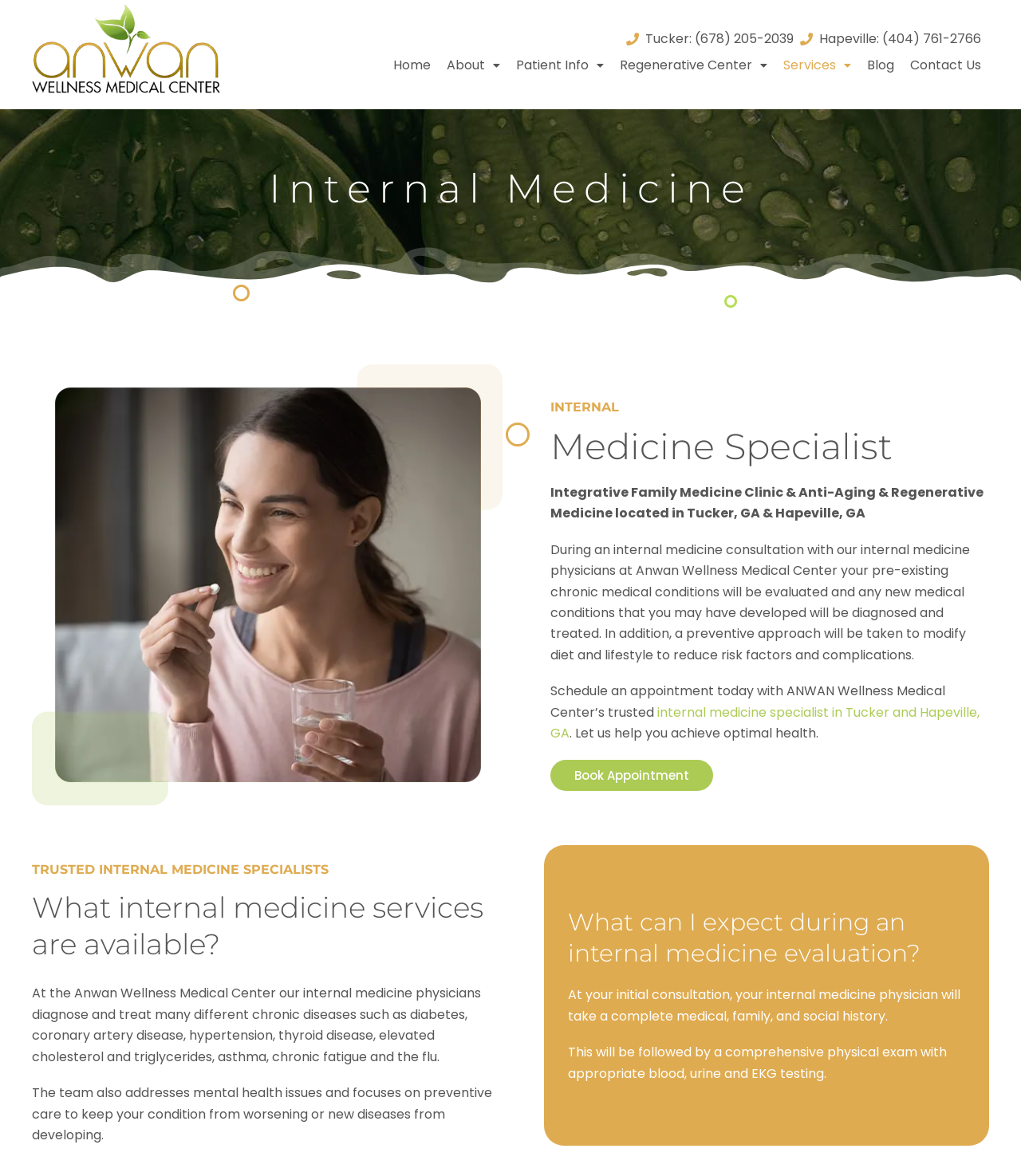What is the location of the medical center?
Based on the visual, give a brief answer using one word or a short phrase.

Tucker and Hapeville, GA